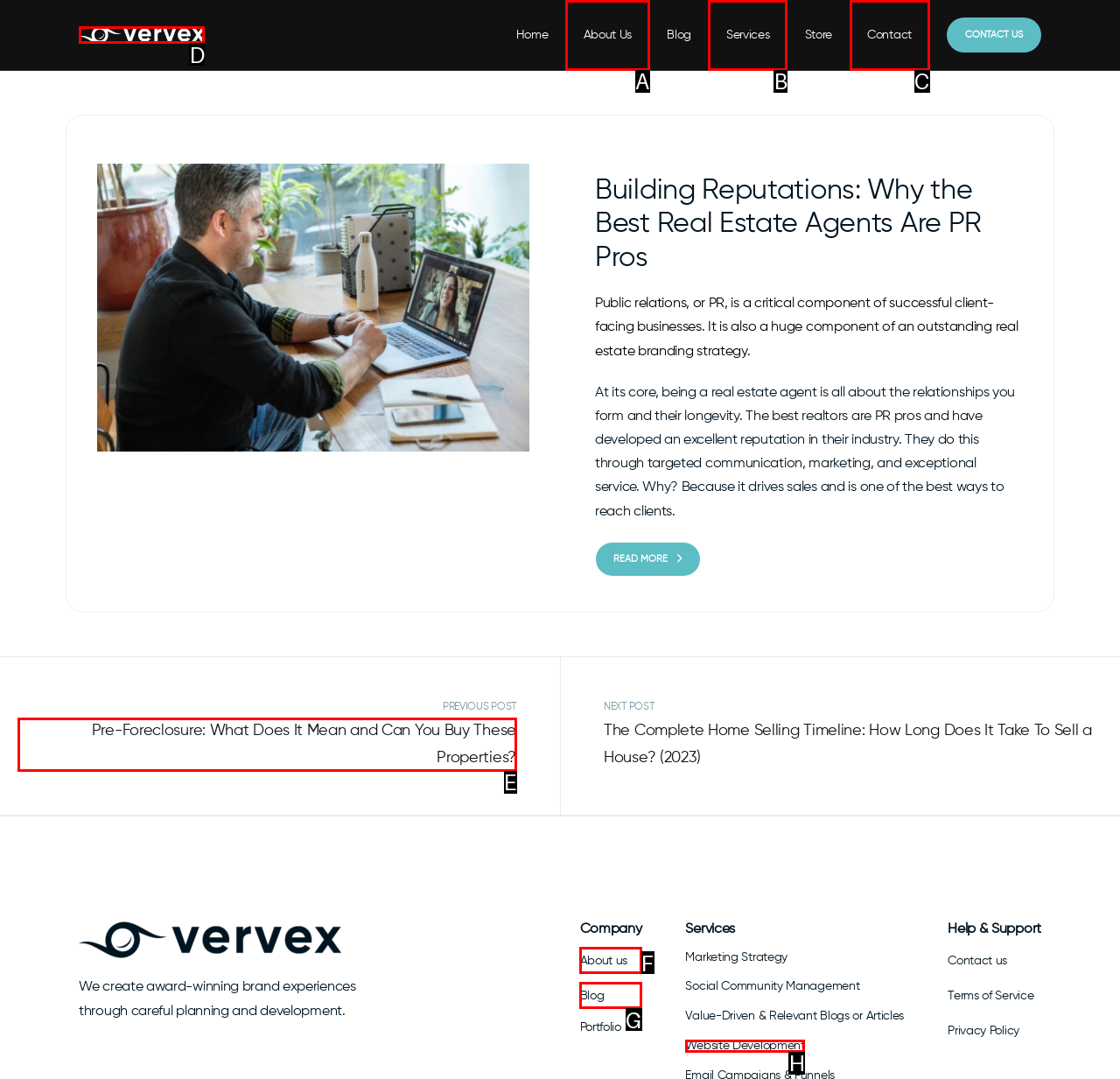Based on the description: About us, identify the matching lettered UI element.
Answer by indicating the letter from the choices.

F